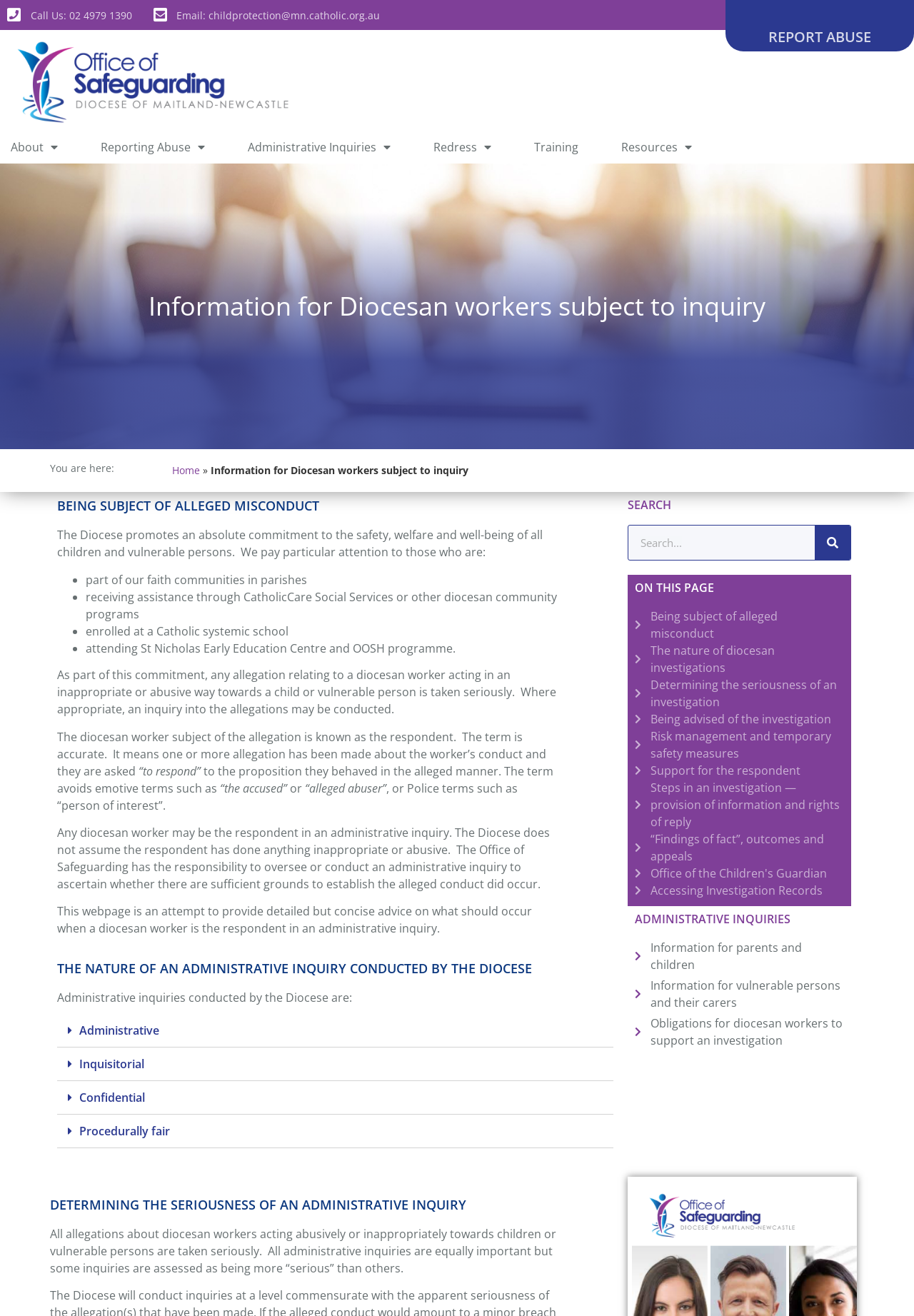Please predict the bounding box coordinates (top-left x, top-left y, bottom-right x, bottom-right y) for the UI element in the screenshot that fits the description: Support for the respondent

[0.695, 0.579, 0.923, 0.592]